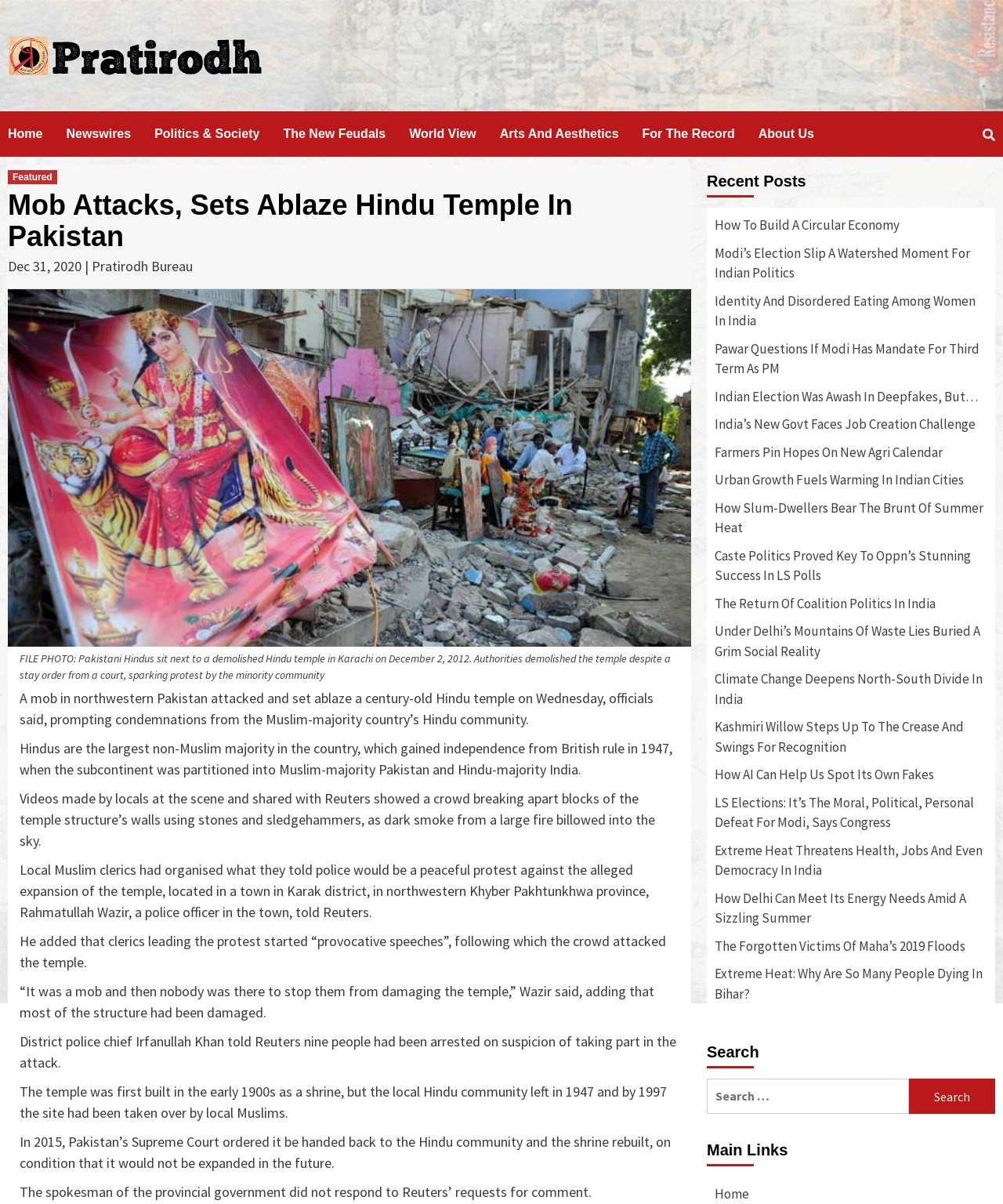What type of content is listed under 'Recent Posts'?
Please respond to the question with a detailed and thorough explanation.

The content listed under 'Recent Posts' appears to be a list of news articles, as each item is a link with a title that suggests a news article, such as 'How To Build A Circular Economy' or 'Modi’s Election Slip A Watershed Moment For Indian Politics'.